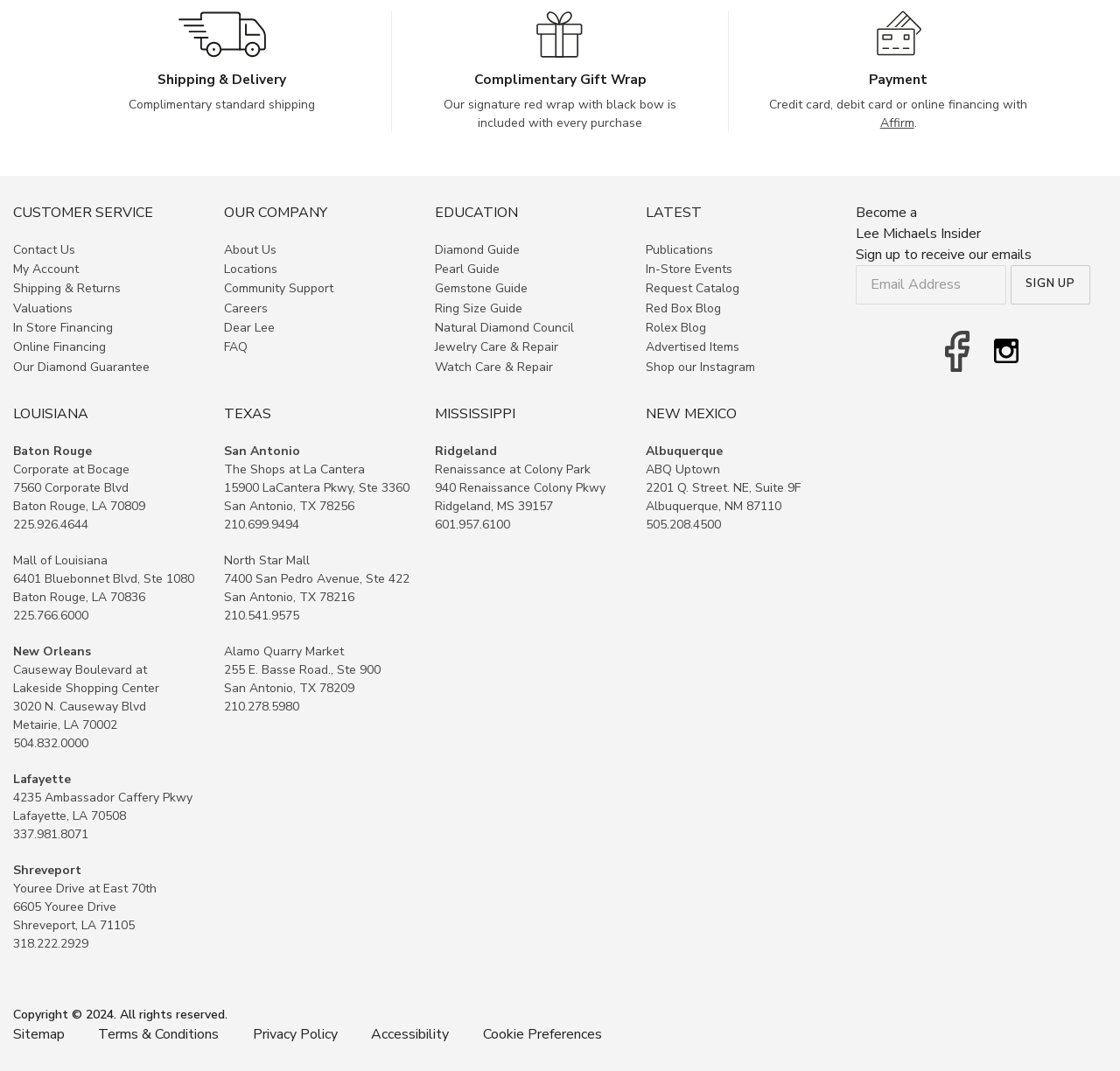Please identify the bounding box coordinates of the region to click in order to complete the task: "Read about Our Diamond Guarantee". The coordinates must be four float numbers between 0 and 1, specified as [left, top, right, bottom].

[0.012, 0.334, 0.134, 0.352]